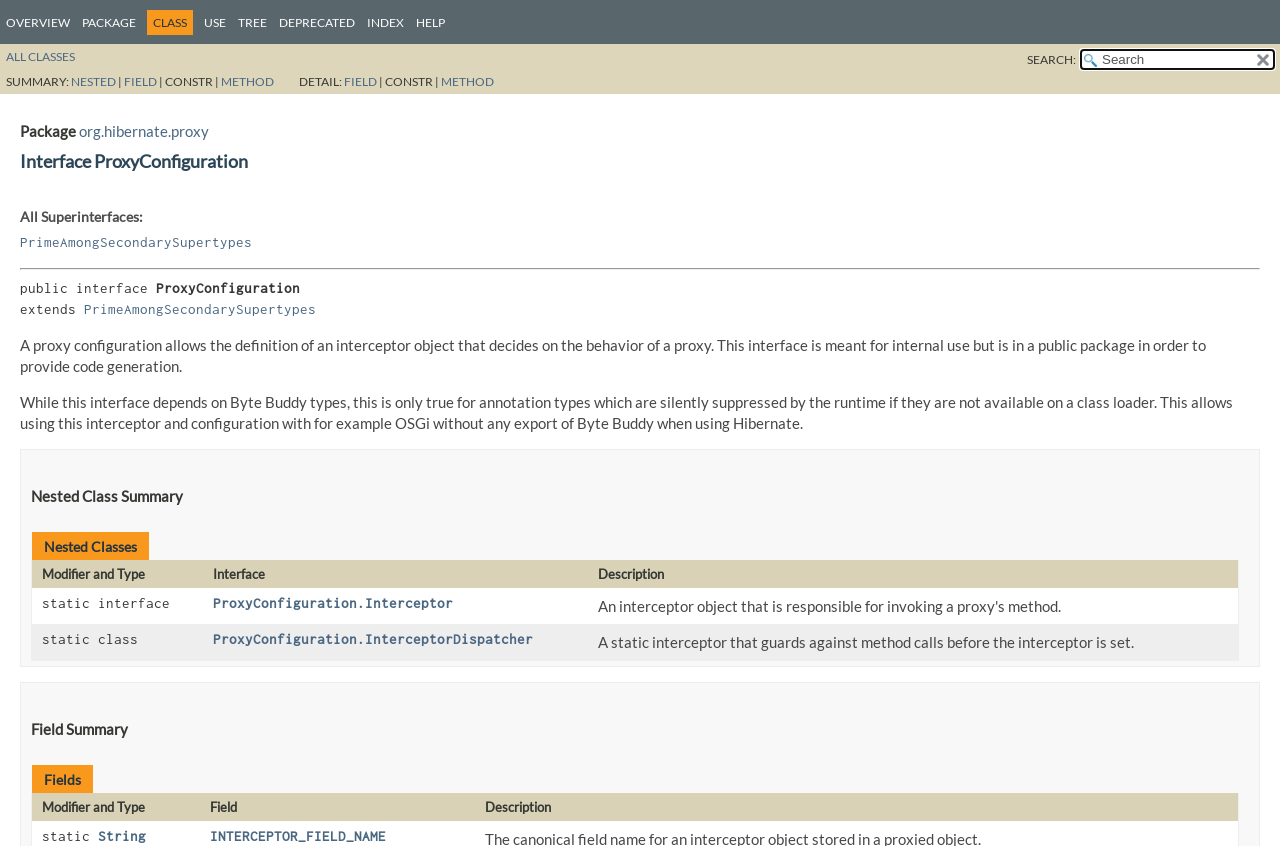Provide an in-depth caption for the elements present on the webpage.

This webpage is a documentation page for the `ProxyConfiguration` interface in Hibernate Javadocs. At the top, there is a navigation menu with links to "OVERVIEW", "PACKAGE", "CLASS", "USE", "TREE", "DEPRECATED", "INDEX", and "HELP". Below the navigation menu, there is a search bar with a text box and a reset button.

The main content of the page is divided into several sections. The first section is a summary, which includes links to "NESTED", "FIELD", and "METHOD" classes. Below the summary, there is a description of the `ProxyConfiguration` interface, which is a public interface that allows the definition of an interceptor object that decides on the behavior of a proxy.

The next section is a description list that provides information about the interface, including its superinterfaces and a detailed description of its purpose and usage. Below the description list, there is a separator line, followed by a section that describes the interface's methods and fields.

The page also includes a nested class summary section, which lists two nested classes: `ProxyConfiguration.Interceptor` and `ProxyConfiguration.InterceptorDispatcher`. Each nested class is described in a table with columns for the modifier and type, interface, and description.

Finally, there is a field summary section that lists a single field, `INTERCEPTOR_FIELD_NAME`, with its modifier and type, field name, and description.